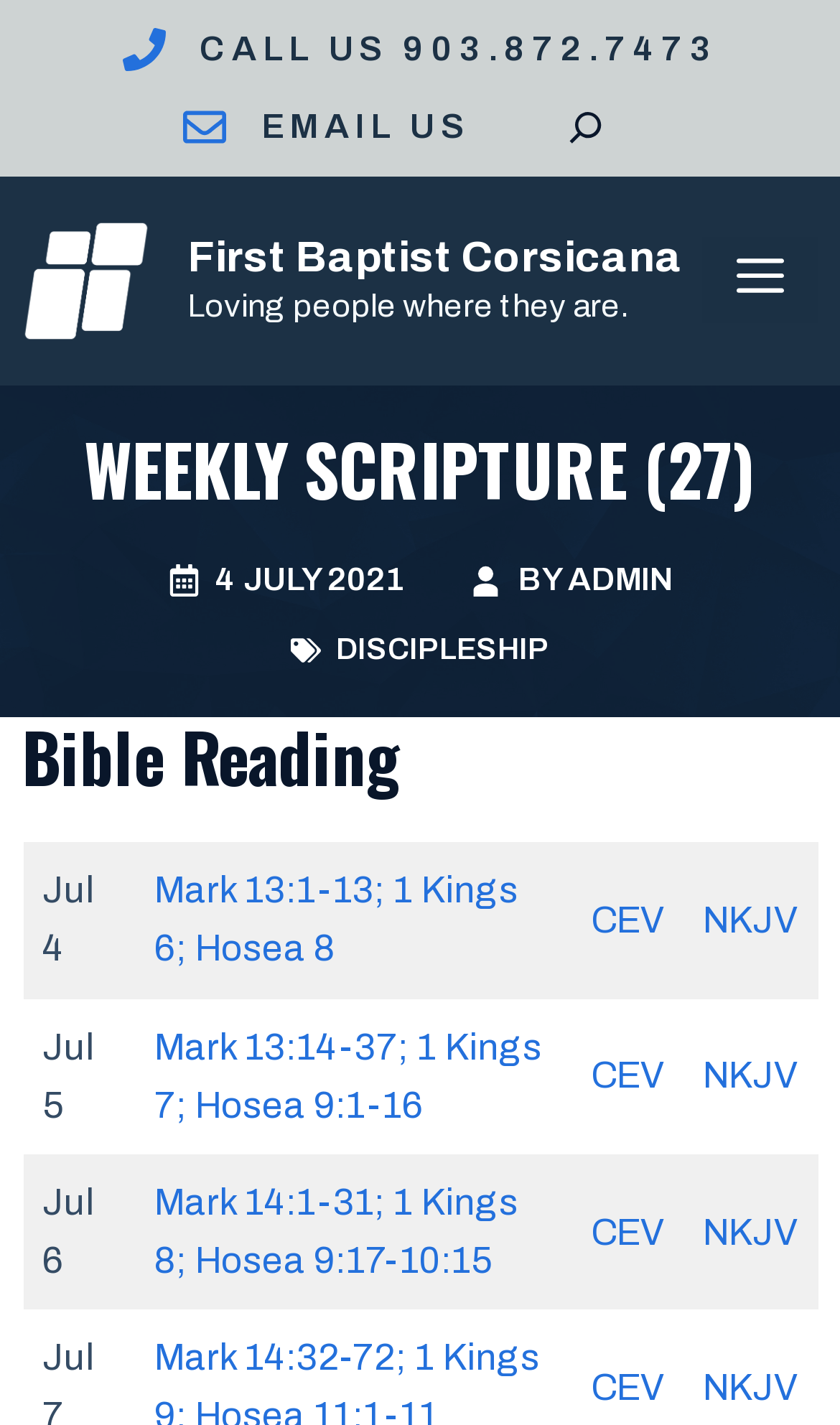Answer in one word or a short phrase: 
What is the tagline of the church?

Loving people where they are.